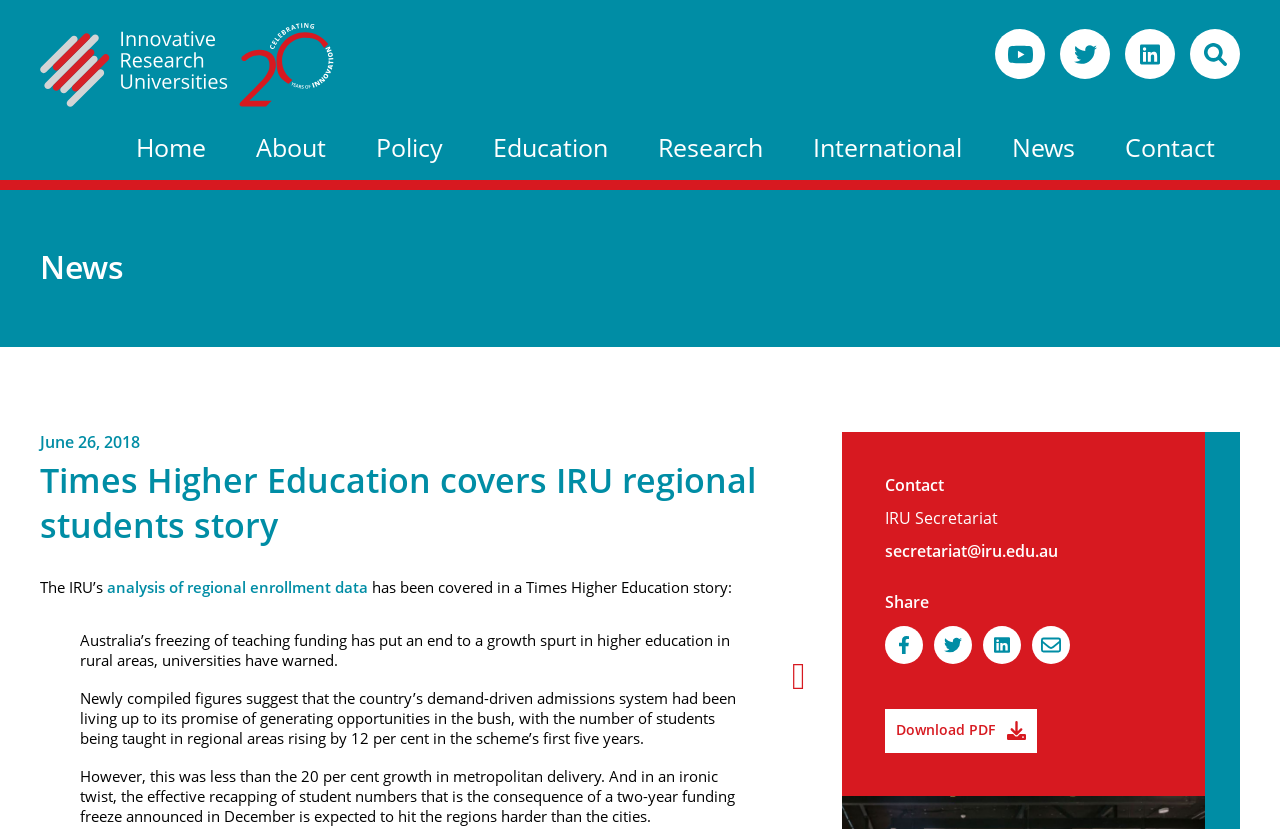Provide the bounding box coordinates of the UI element that matches the description: "title="Share on Facebook"".

[0.691, 0.755, 0.721, 0.8]